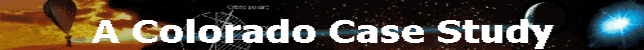Offer a meticulous description of the image.

The image titled "A Colorado Case Study" features a visually striking design that blends elements of mystery and the cosmos. The text stands out prominently in bold white letters against a dark background, enhancing its significance. Surrounding the title, hints of atmospheric and extraterrestrial visuals subtly evoke themes related to UFOs and unexplained phenomena, consistent with the narrative explored in the accompanying text about UFO sightings and strange occurrences in Elbert County, Colorado, during the late 1970s. This case study delves into the experiences of witnesses, lending an air of intrigue to the examination of potential extraterrestrial encounters.